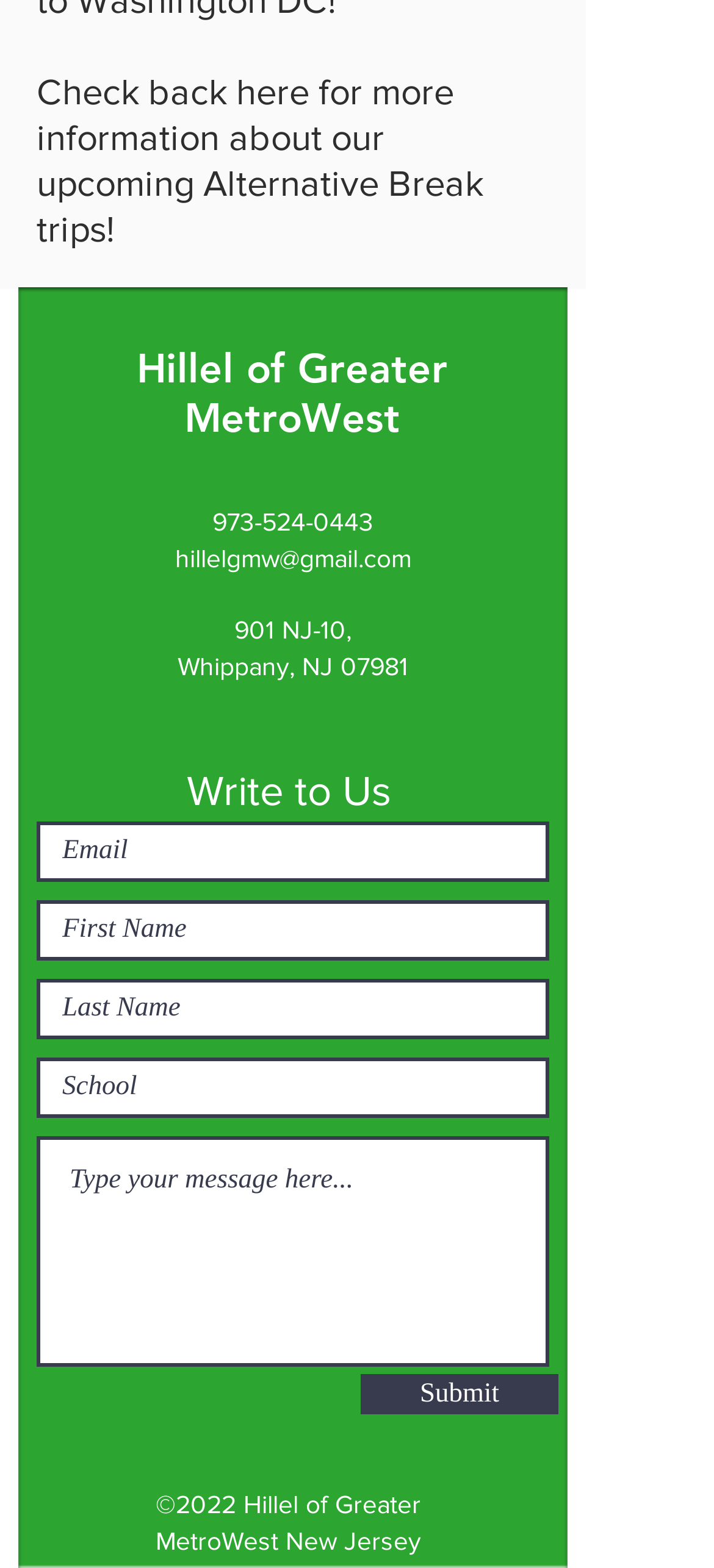What is the organization's phone number?
Can you provide a detailed and comprehensive answer to the question?

I found the phone number by looking at the link element with the text '973-524-0443' which is located at the coordinates [0.297, 0.323, 0.523, 0.342].